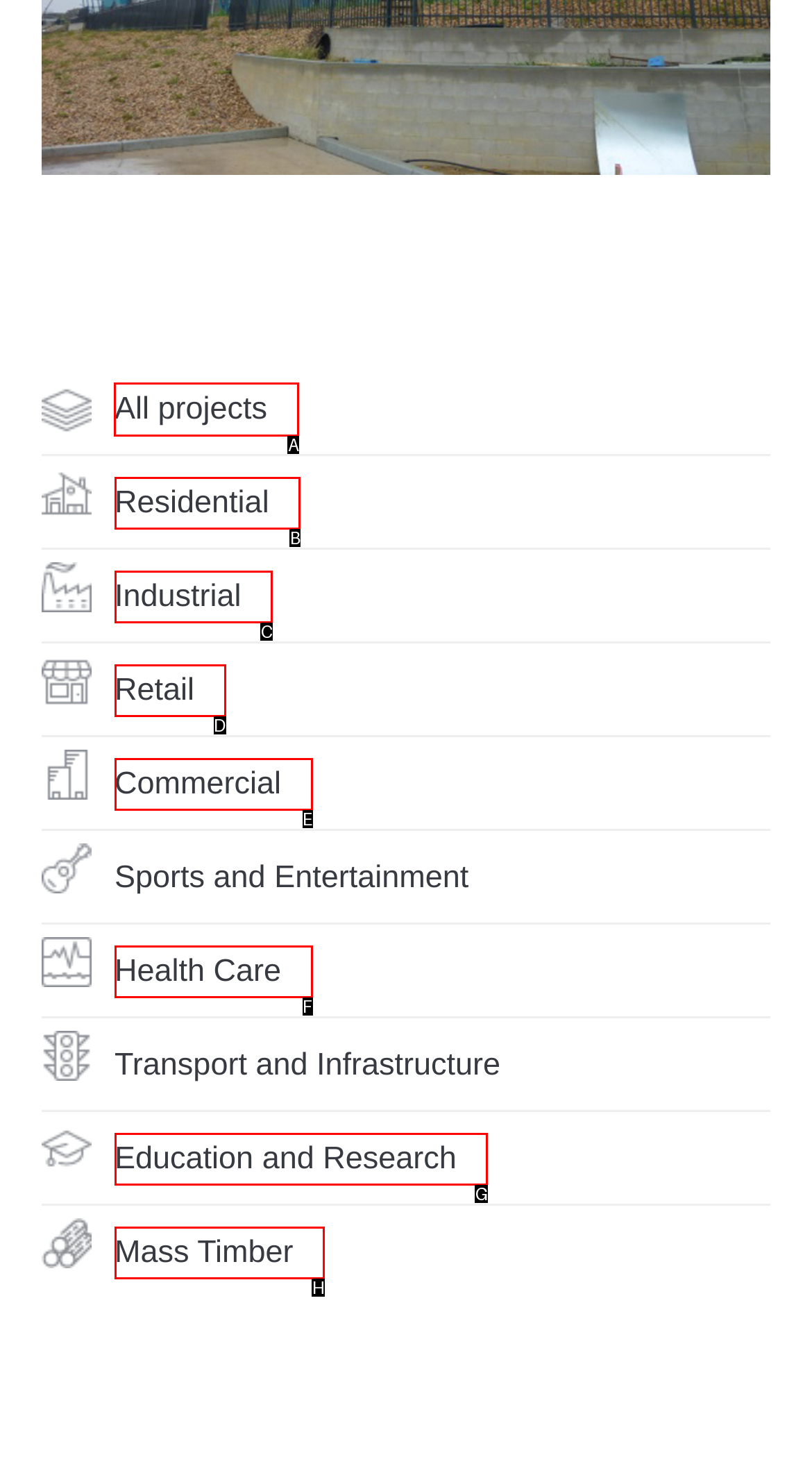Identify the letter of the UI element needed to carry out the task: View all projects
Reply with the letter of the chosen option.

A